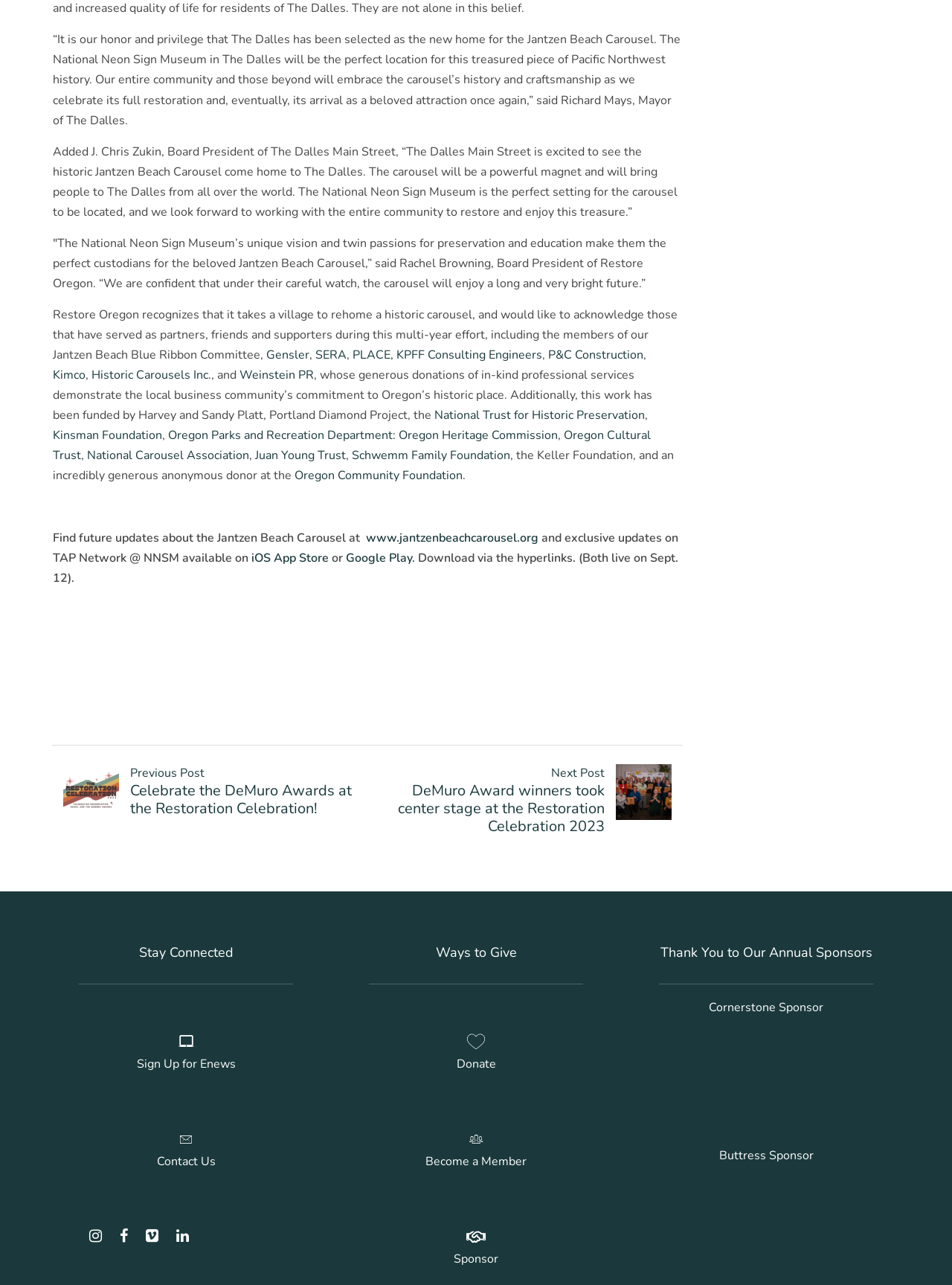Determine the bounding box of the UI component based on this description: "iOS App Store". The bounding box coordinates should be four float values between 0 and 1, i.e., [left, top, right, bottom].

[0.264, 0.427, 0.345, 0.44]